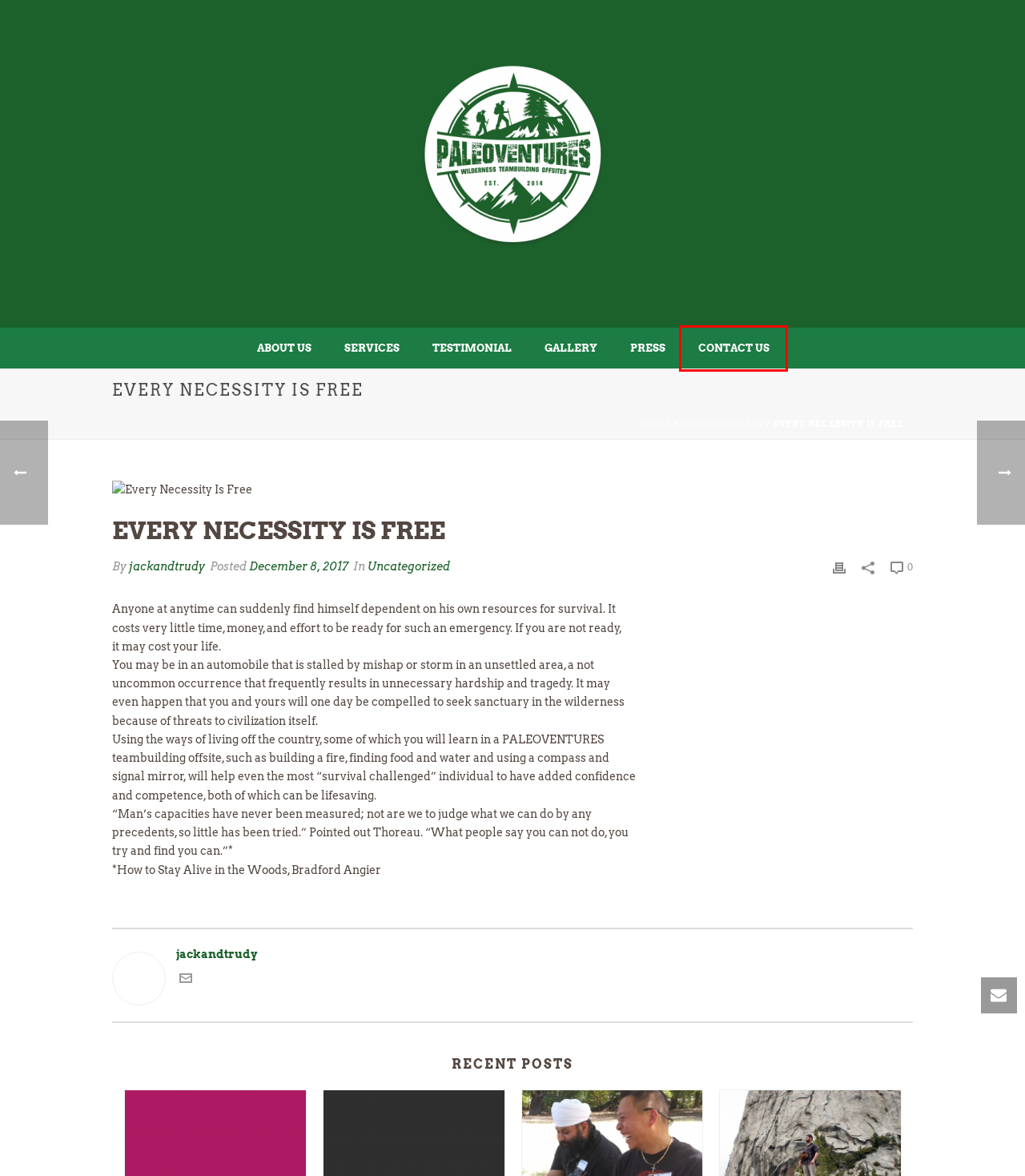You have a screenshot of a webpage with a red rectangle bounding box around a UI element. Choose the best description that matches the new page after clicking the element within the bounding box. The candidate descriptions are:
A. Uncategorized – Paleoventures
B. About Us – Paleoventures
C. Gallery – Paleoventures
D. Paleoventures – Building Unity in Your Business
E. Testimonials – Paleoventures
F. December 2017 – Paleoventures
G. Services – Paleoventures
H. Contact Us – Paleoventures

H